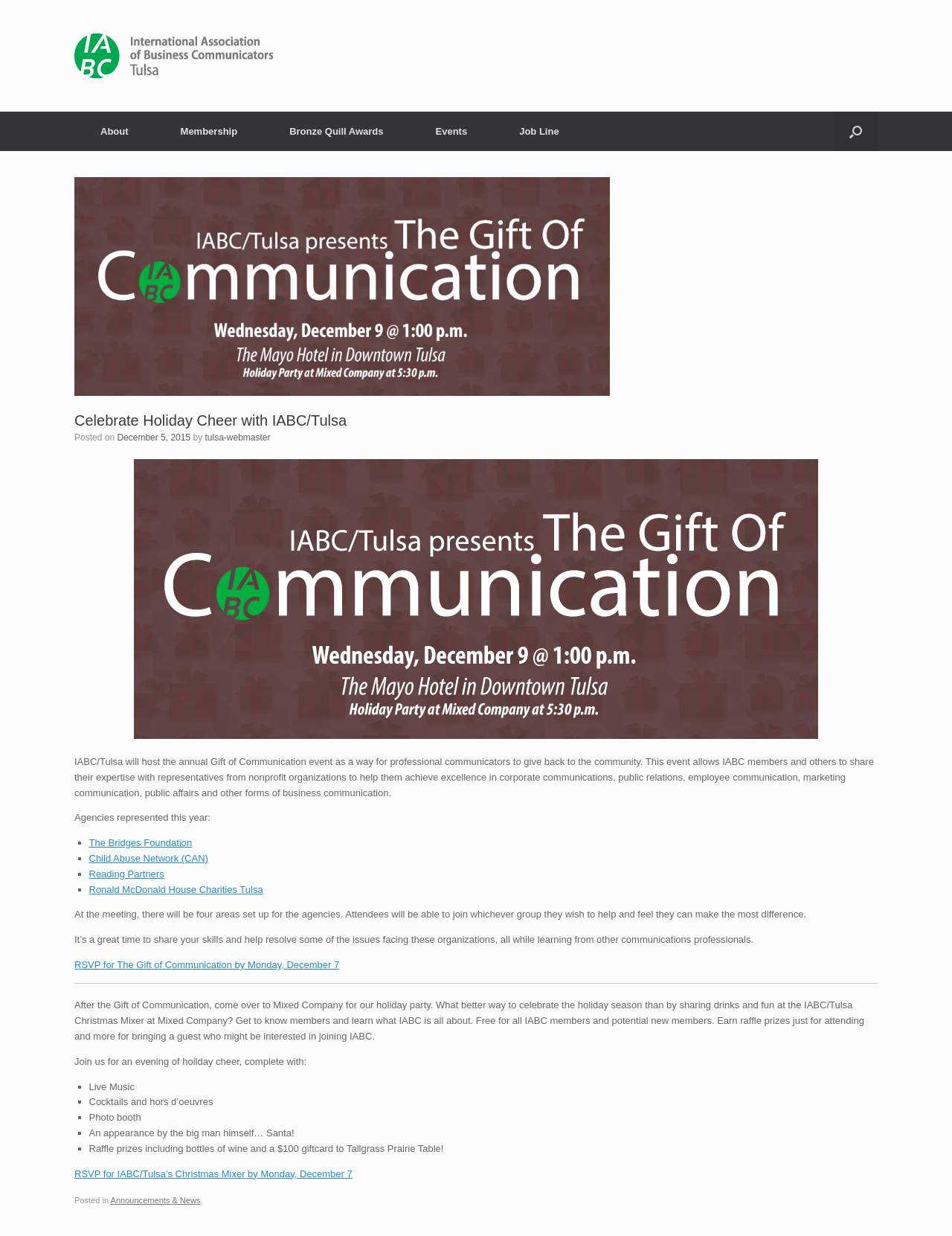Please examine the image and answer the question with a detailed explanation:
What is the theme of the IABC/Tulsa Christmas Mixer?

The IABC/Tulsa Christmas Mixer is themed around holiday cheer, with activities such as live music, cocktails and hors d'oeuvres, a photo booth, and an appearance by Santa Claus.